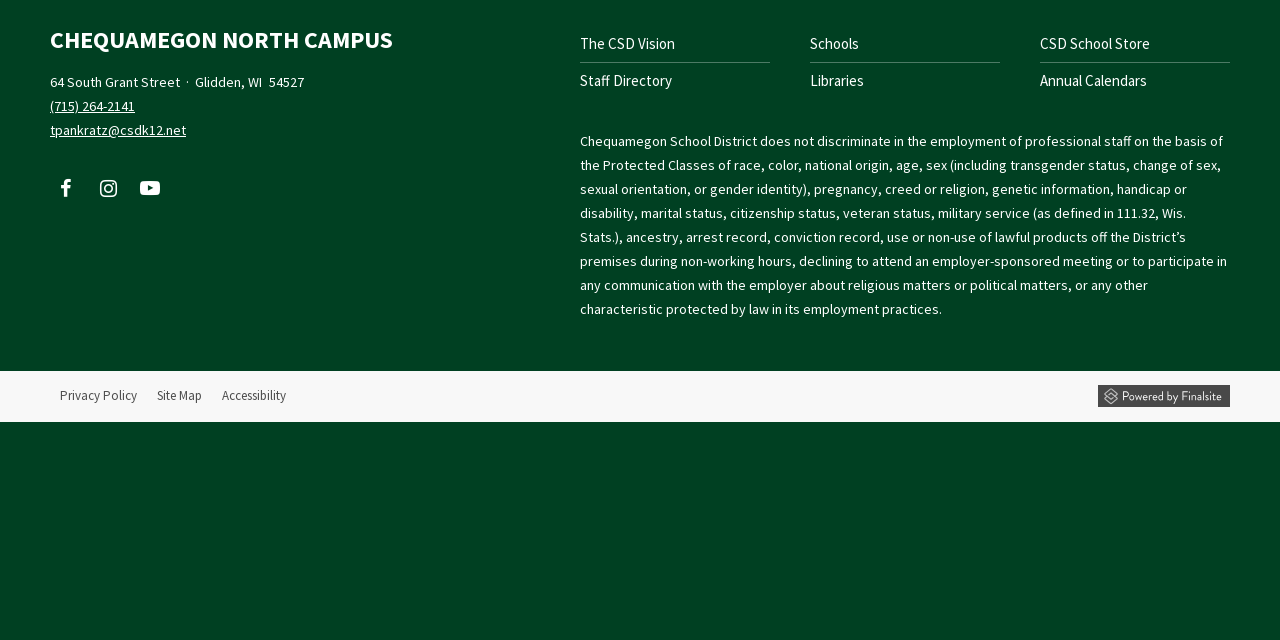Identify the bounding box for the element characterized by the following description: "The CSD Vision".

[0.453, 0.041, 0.602, 0.097]